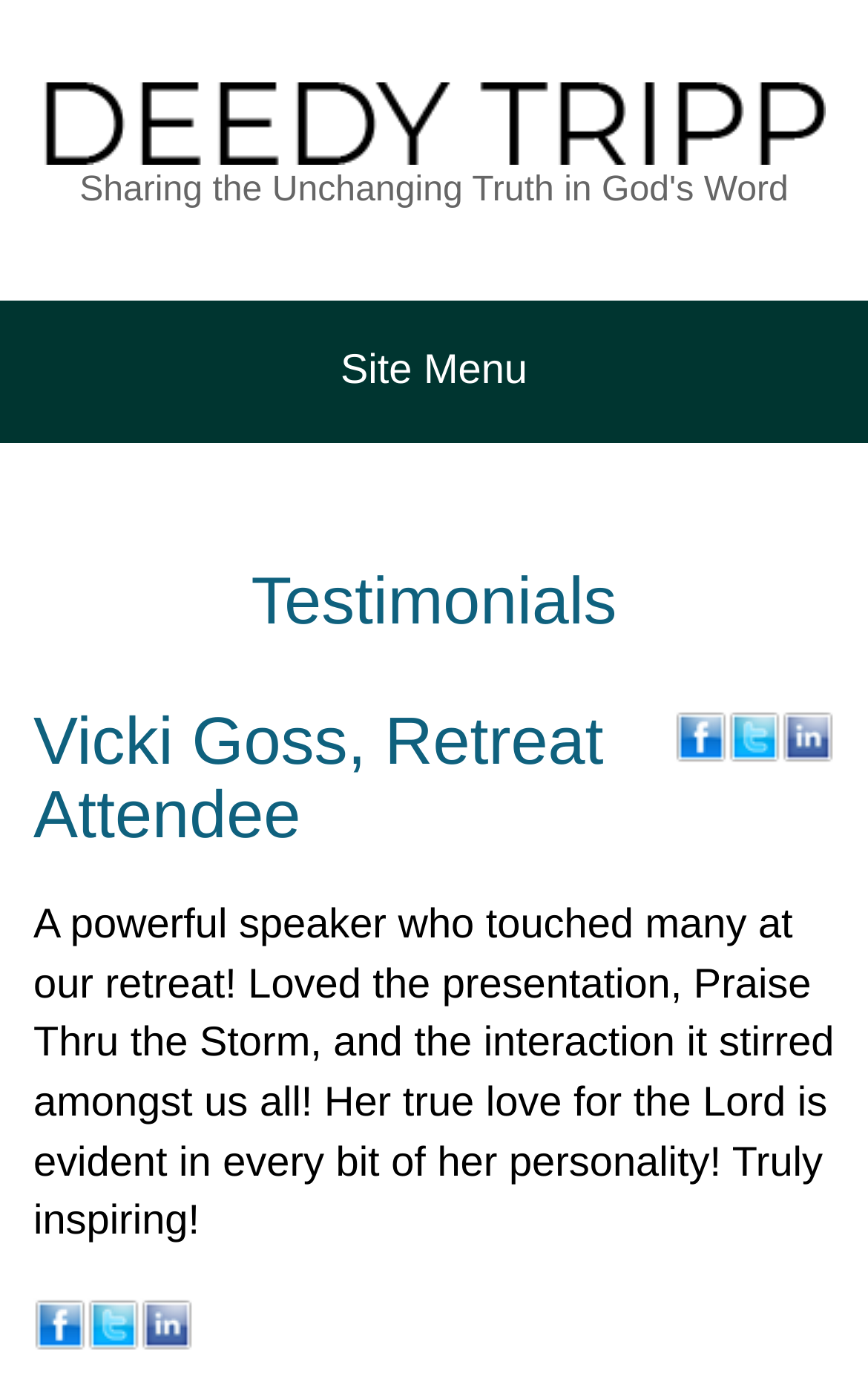Provide the bounding box coordinates of the HTML element described by the text: "title="twitter"".

[0.838, 0.513, 0.9, 0.547]